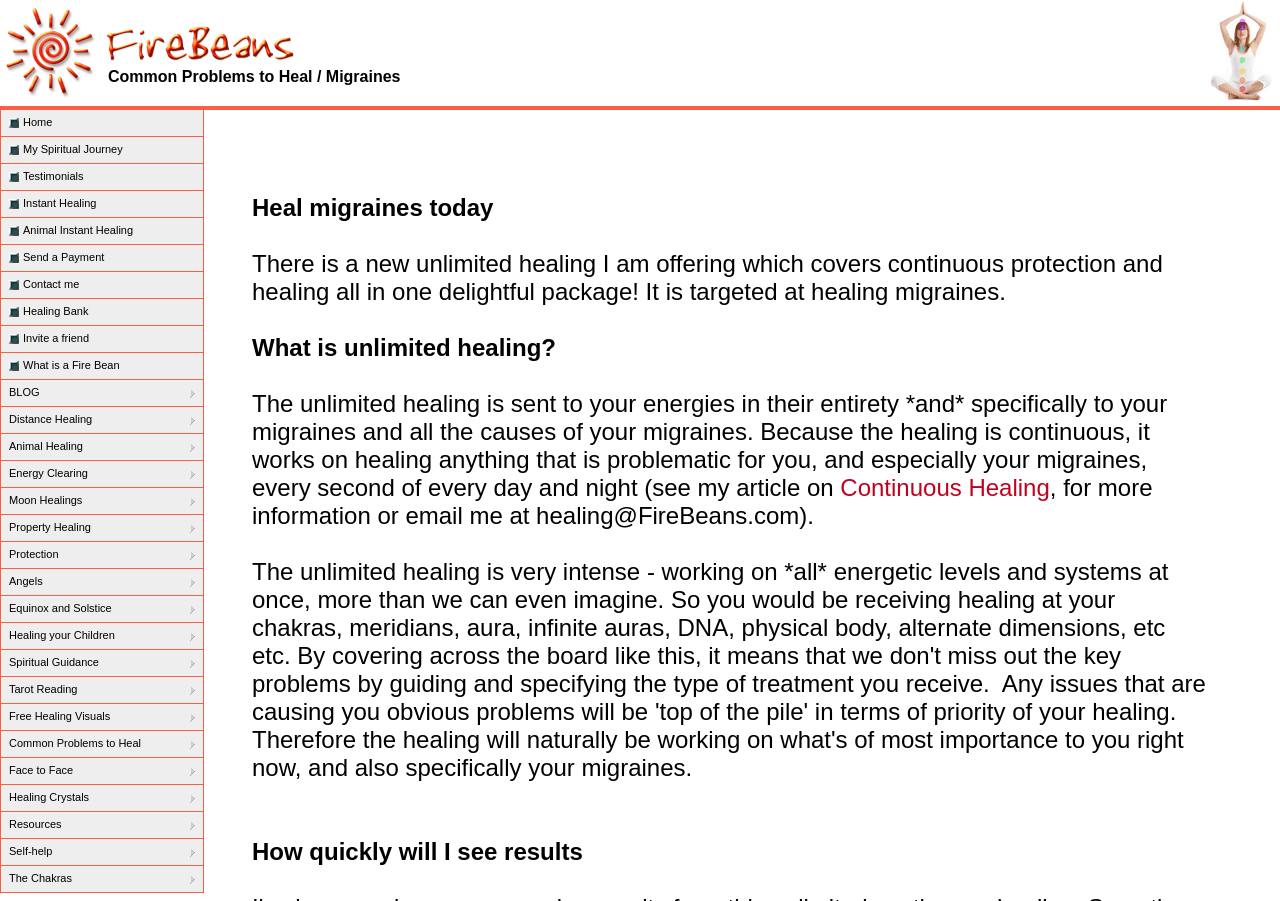Present a detailed account of what is displayed on the webpage.

This webpage is about crystal healing and energy healing, with a focus on distant healing, animal healing, and Reiki. At the top of the page, there is a large image that spans almost the entire width of the page. Below this image, there is a link to the homepage, followed by a series of links to various pages, including "My Spiritual Journey", "Testimonials", "Instant Healing", and more. Each of these links has a small icon next to it.

To the right of these links, there is a section with a heading "Common Problems to Heal / Migraines". Below this heading, there is a paragraph of text that describes a new unlimited healing package that targets migraines. There is also a link to learn more about this package.

Further down the page, there are several sections of text that describe the unlimited healing package in more detail. These sections include headings such as "What is unlimited healing?" and "How quickly will I see results". There are also links to related articles and a call to action to email the healer for more information.

At the bottom of the page, there are links to various resources, including a blog, distance healing, animal healing, and more. There is also a section with a heading "Site and hosting by" that includes a link to the website's hosting company.

Throughout the page, there are several small images and icons that add visual interest and break up the text. The overall layout is clean and easy to navigate, with clear headings and concise text.